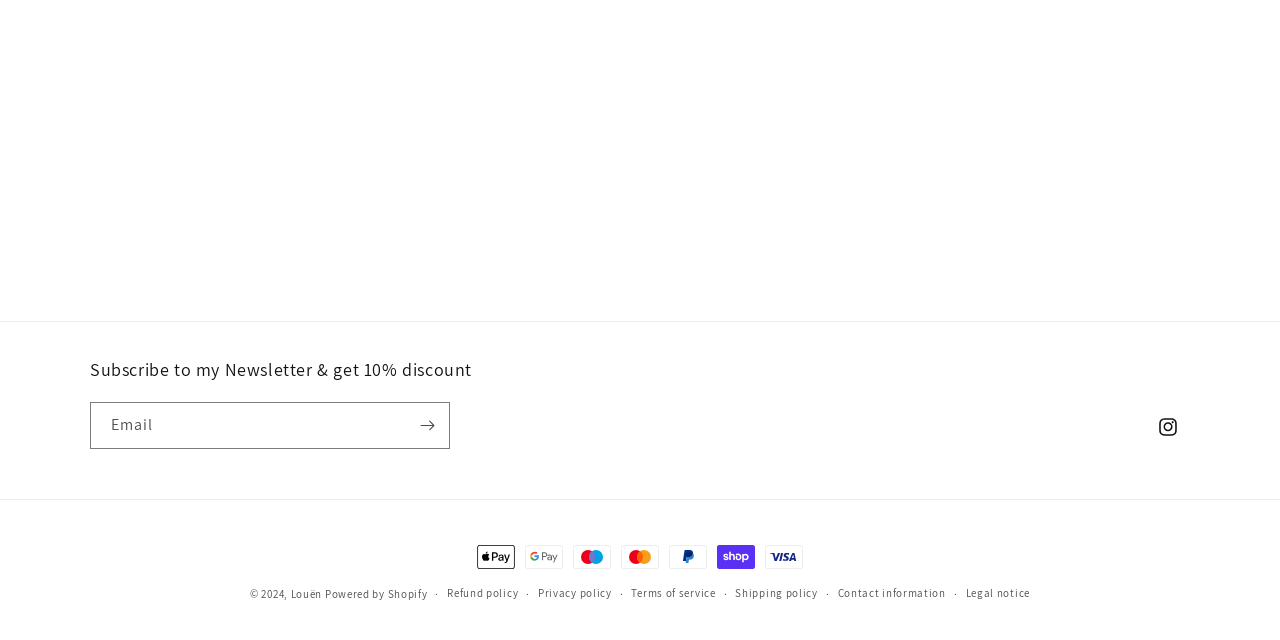Given the element description, predict the bounding box coordinates in the format (top-left x, top-left y, bottom-right x, bottom-right y). Make sure all values are between 0 and 1. Here is the element description: alt="post-image"

None